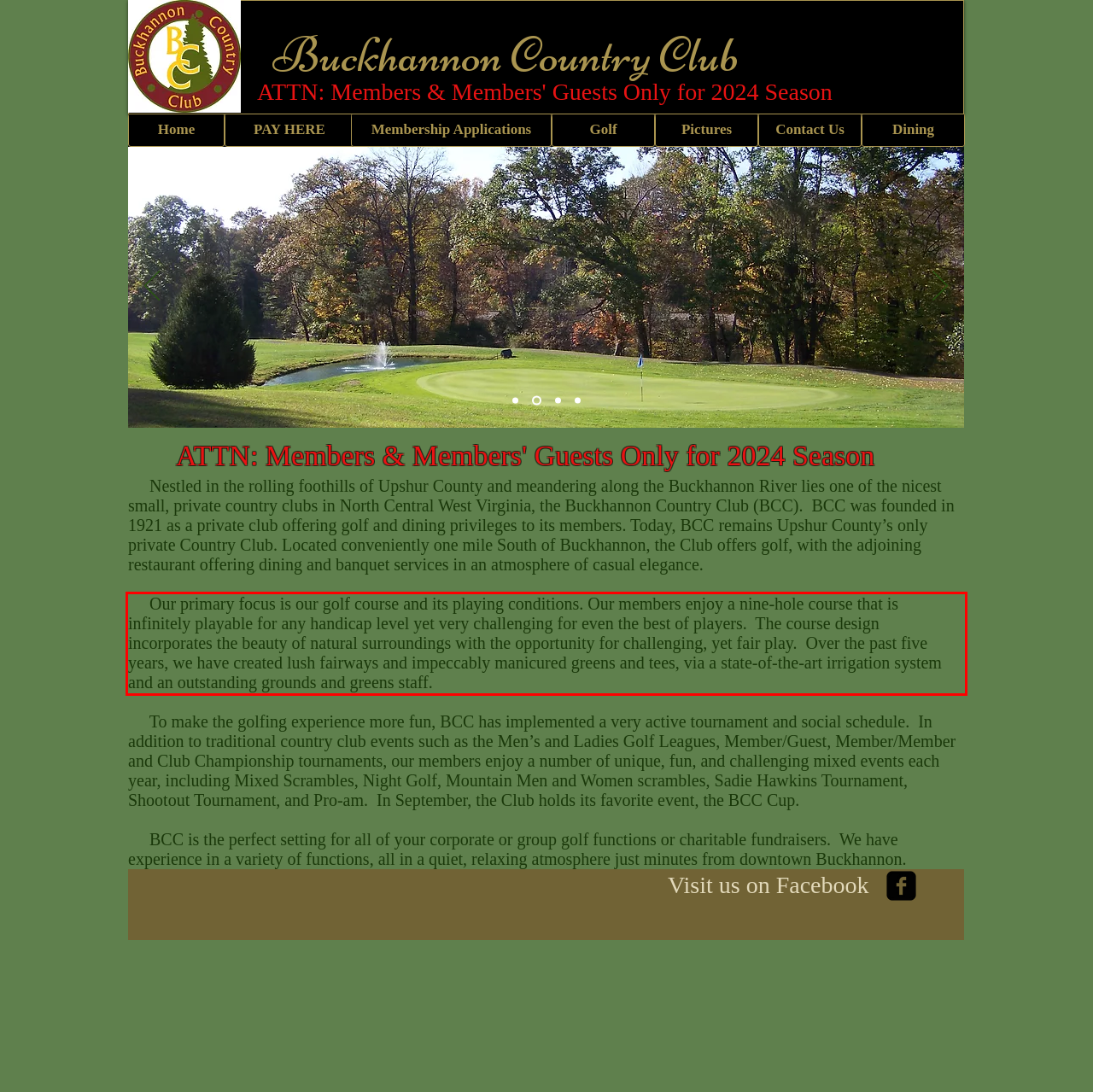Please look at the webpage screenshot and extract the text enclosed by the red bounding box.

Our primary focus is our golf course and its playing conditions. Our members enjoy a nine-hole course that is infinitely playable for any handicap level yet very challenging for even the best of players. The course design incorporates the beauty of natural surroundings with the opportunity for challenging, yet fair play. Over the past five years, we have created lush fairways and impeccably manicured greens and tees, via a state-of-the-art irrigation system and an outstanding grounds and greens staff.